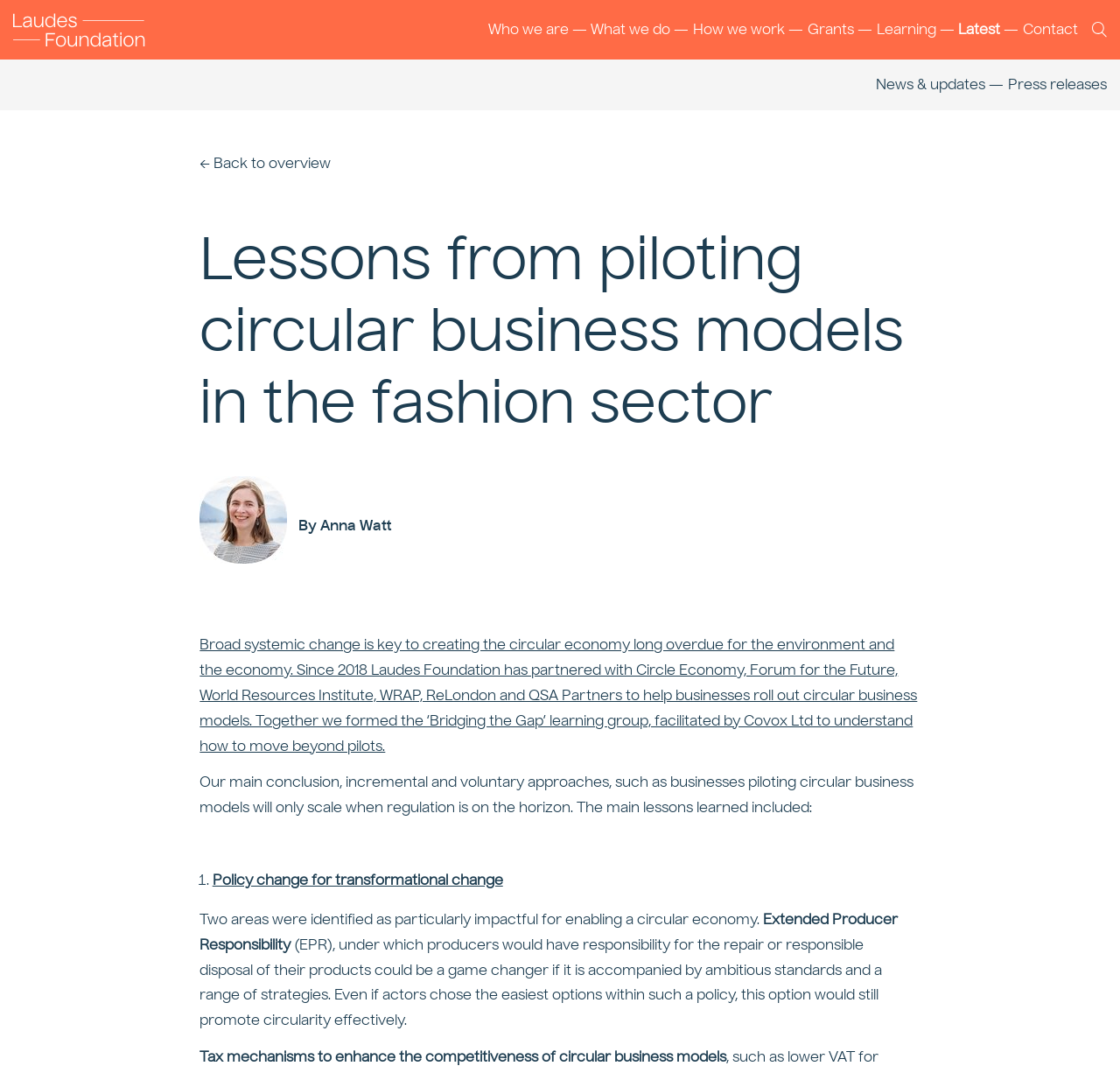Offer a meticulous description of the webpage's structure and content.

The webpage appears to be an article or blog post from Laudes Foundation, focusing on the topic of creating a circular economy. At the top of the page, there is a logo of Laudes Foundation, accompanied by a link to the foundation's homepage. 

Below the logo, there is a navigation menu with links to various sections of the website, including "Who we are", "What we do", "How we work", "Grants", "Learning", "Latest", "Contact", and "Search". The search link is accompanied by a magnifying glass icon.

The main content of the page is an article titled "Lessons from piloting circular business models in the fashion sector". The article is written by Anna Watt, and her name is accompanied by a small image. The article discusses the importance of broad systemic change in creating a circular economy and the lessons learned from partnering with various organizations to help businesses adopt circular business models.

The article is divided into sections, with headings and bullet points. The main conclusion of the article is that incremental and voluntary approaches to circular business models will only scale when regulation is on the horizon. The article highlights two key areas that are particularly impactful for enabling a circular economy: policy change for transformational change and tax mechanisms to enhance the competitiveness of circular business models.

Throughout the article, there are links to related content, including "News & updates" and "Press releases". There is also a link to go back to the overview page.